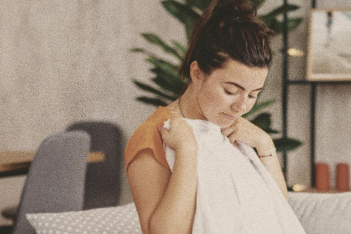What is the atmosphere of the background?
Look at the image and construct a detailed response to the question.

The caption describes the background as featuring a cozy interior with greenery and modern decor, indicating a comfortable and inviting setting. This suggests that the atmosphere is peaceful and relaxing.